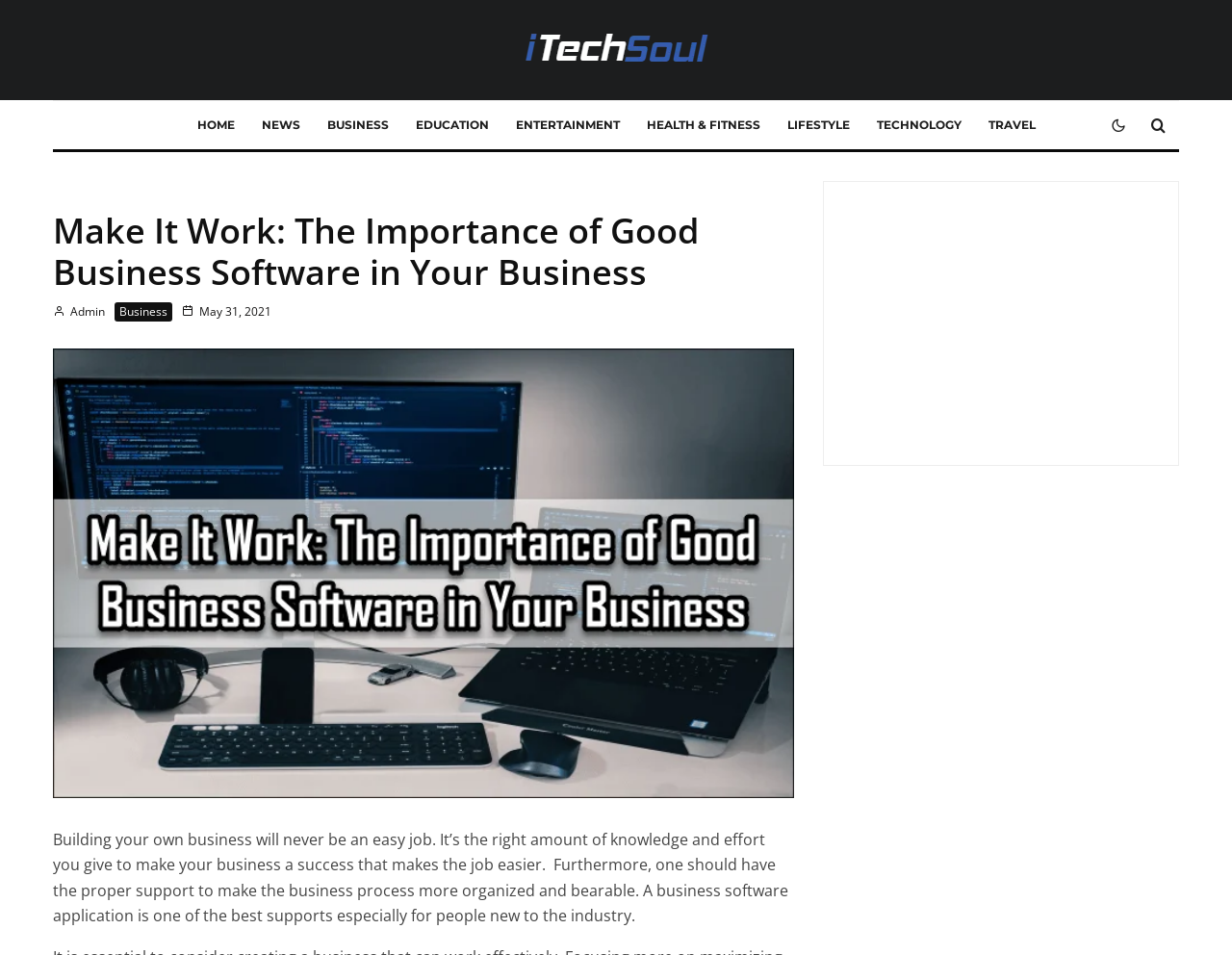Show the bounding box coordinates of the element that should be clicked to complete the task: "Click on the BUSINESS link".

[0.254, 0.106, 0.326, 0.156]